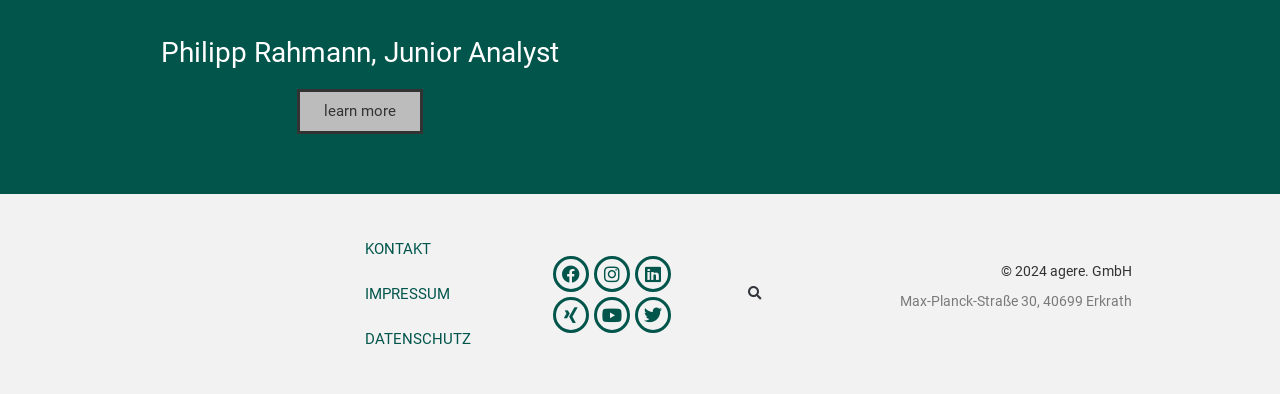Bounding box coordinates should be provided in the format (top-left x, top-left y, bottom-right x, bottom-right y) with all values between 0 and 1. Identify the bounding box for this UI element: Search

[0.576, 0.705, 0.602, 0.789]